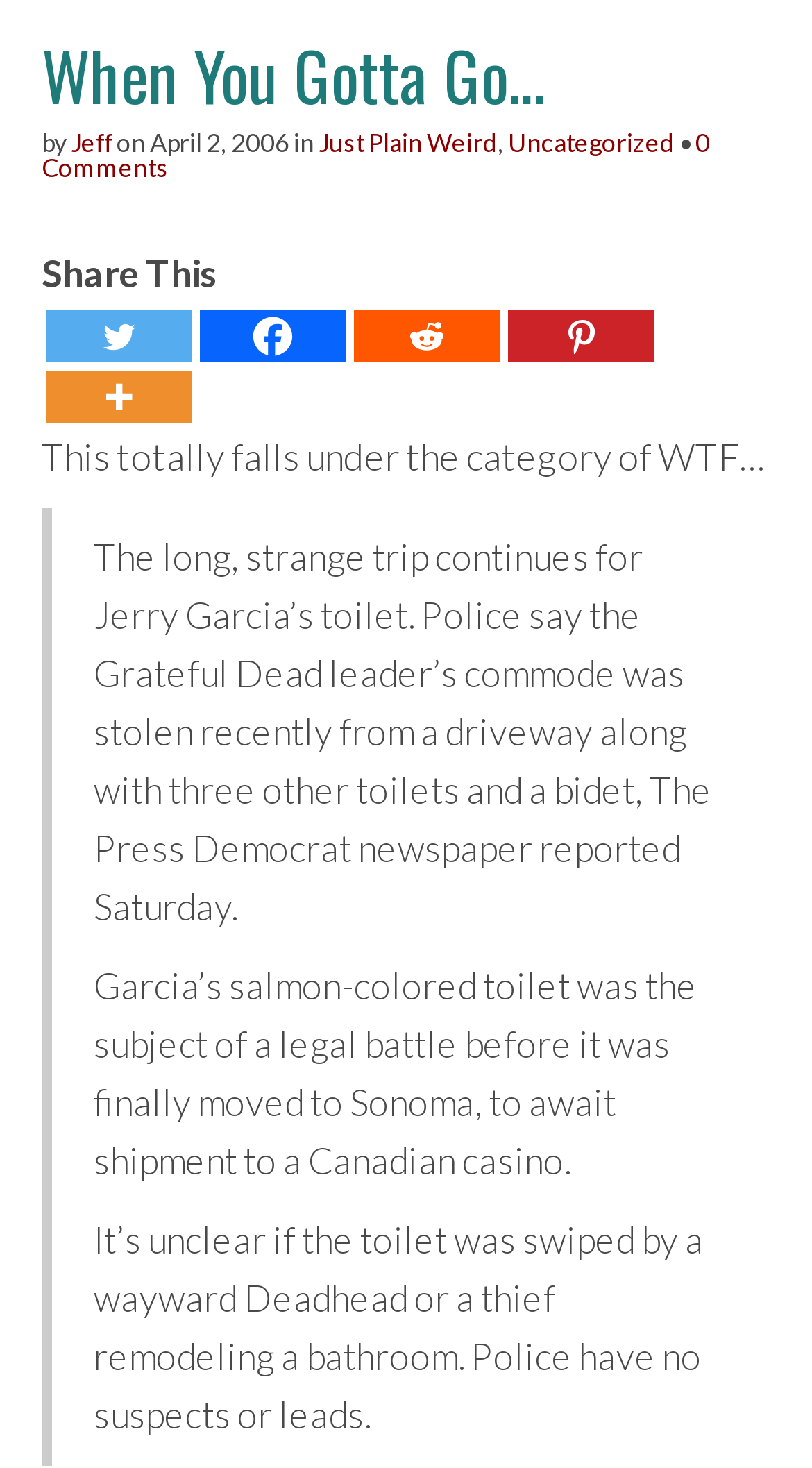Provide the bounding box coordinates for the specified HTML element described in this description: "aria-label="Reddit" title="Reddit"". The coordinates should be four float numbers ranging from 0 to 1, in the format [left, top, right, bottom].

[0.436, 0.211, 0.615, 0.247]